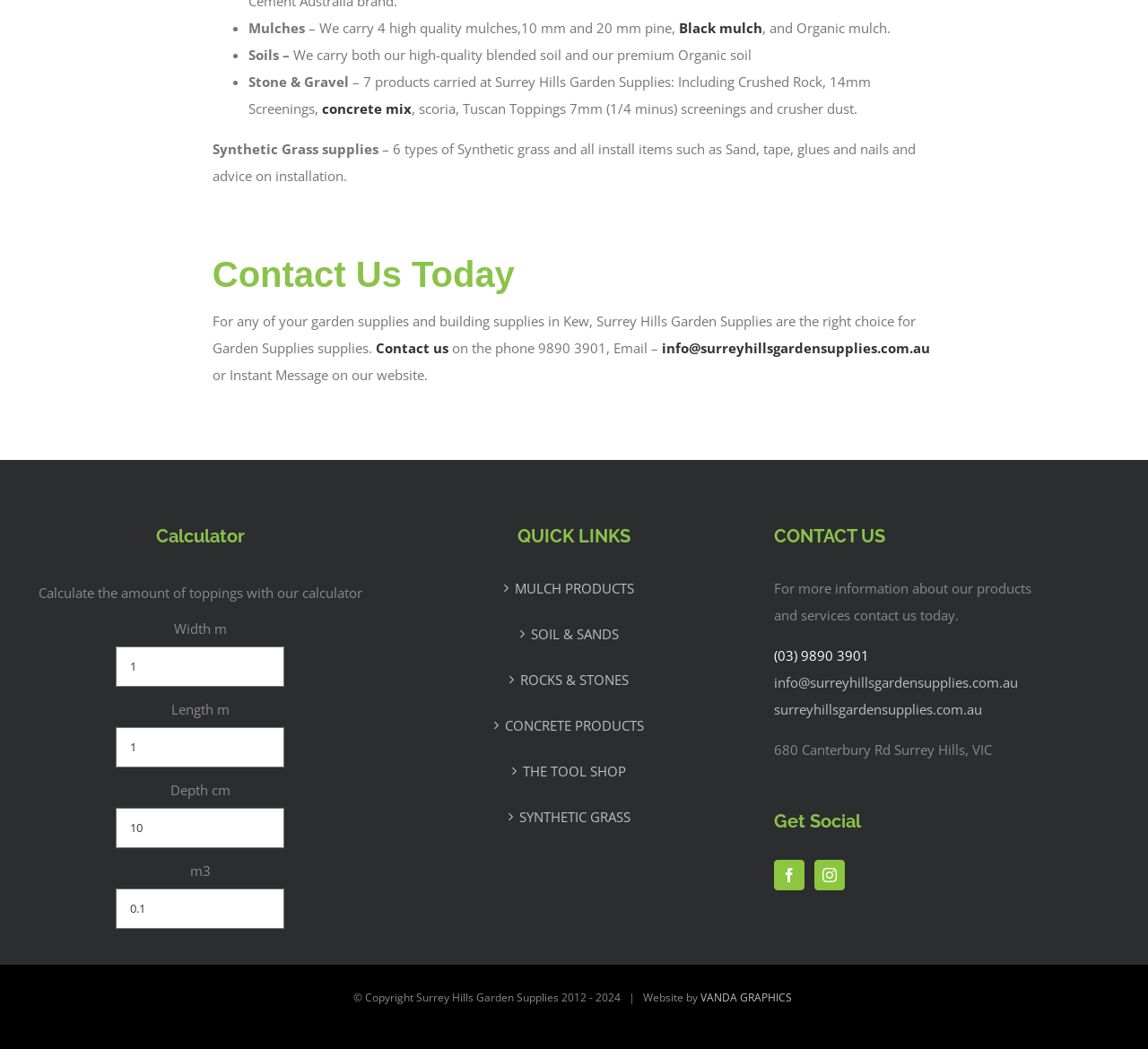Show the bounding box coordinates of the element that should be clicked to complete the task: "Get more information about Synthetic Grass supplies".

[0.185, 0.133, 0.33, 0.151]